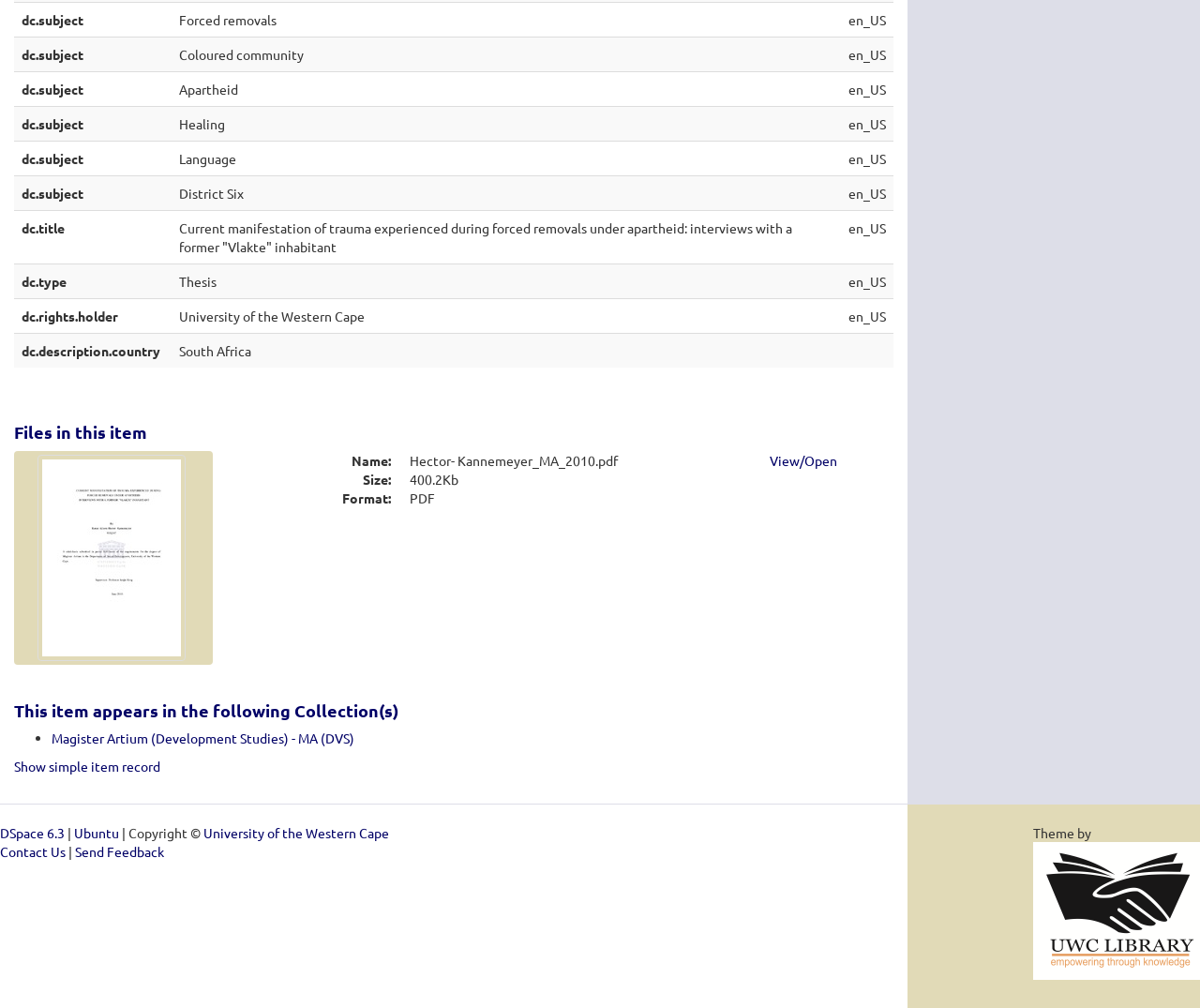Use a single word or phrase to answer this question: 
What is the language of the thesis?

en_US